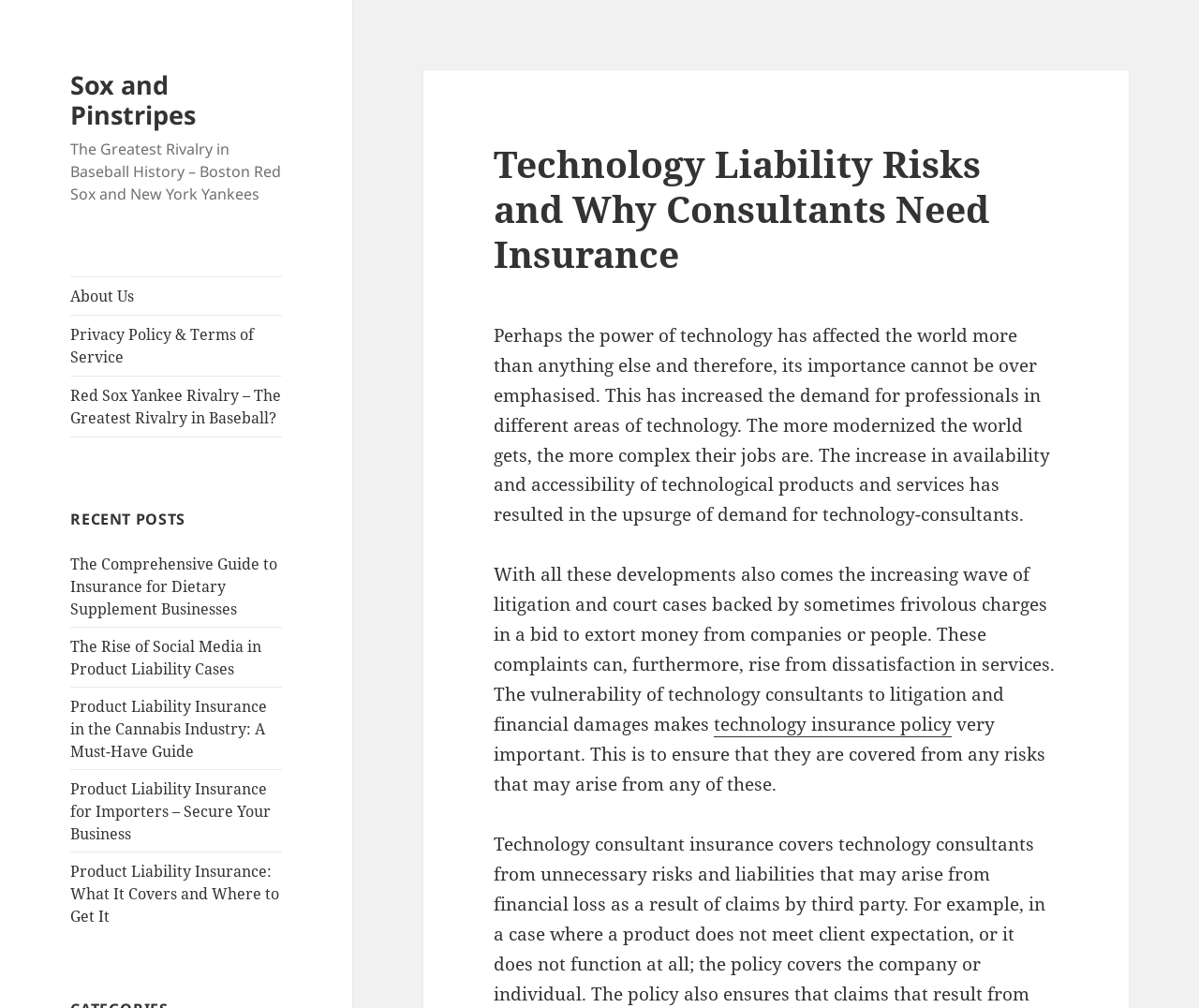Please identify the bounding box coordinates of the clickable element to fulfill the following instruction: "Click on the 'About Us' link". The coordinates should be four float numbers between 0 and 1, i.e., [left, top, right, bottom].

[0.059, 0.275, 0.235, 0.312]